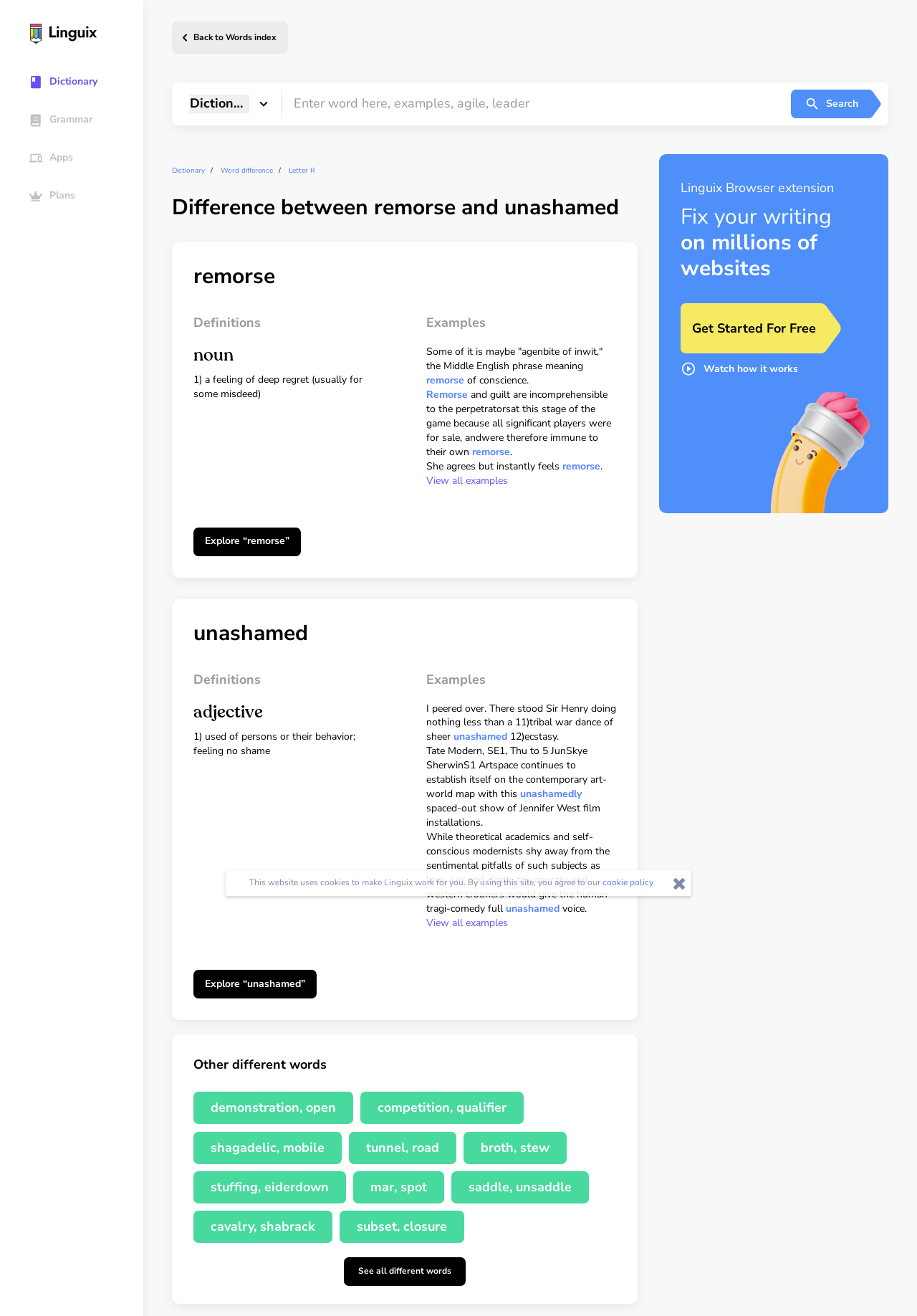Please pinpoint the bounding box coordinates for the region I should click to adhere to this instruction: "Get started with Linguix for free".

[0.742, 0.23, 0.895, 0.269]